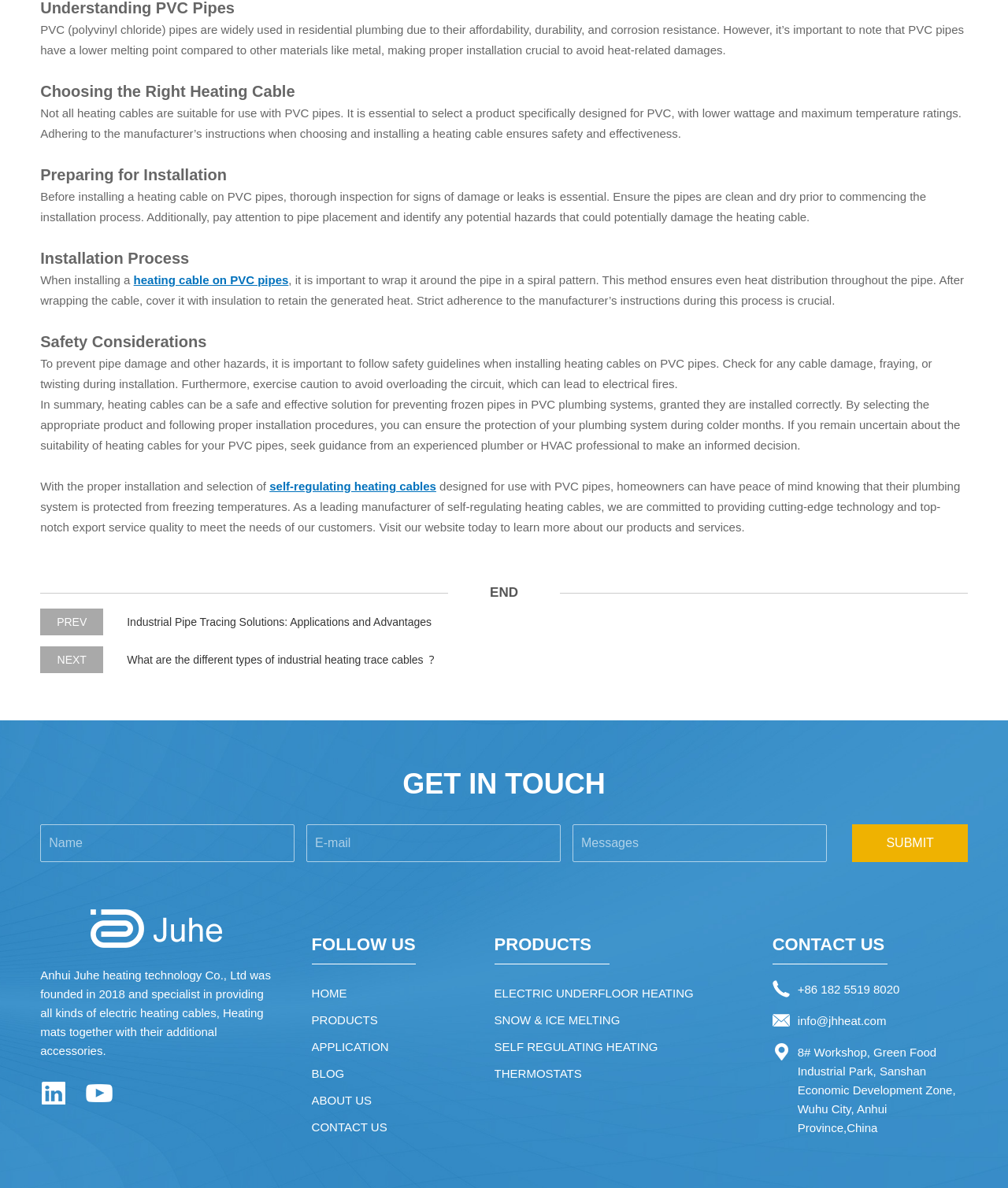Locate the bounding box coordinates of the clickable region necessary to complete the following instruction: "Click the 'Industrial Pipe Tracing Solutions: Applications and Advantages' link". Provide the coordinates in the format of four float numbers between 0 and 1, i.e., [left, top, right, bottom].

[0.126, 0.517, 0.96, 0.529]